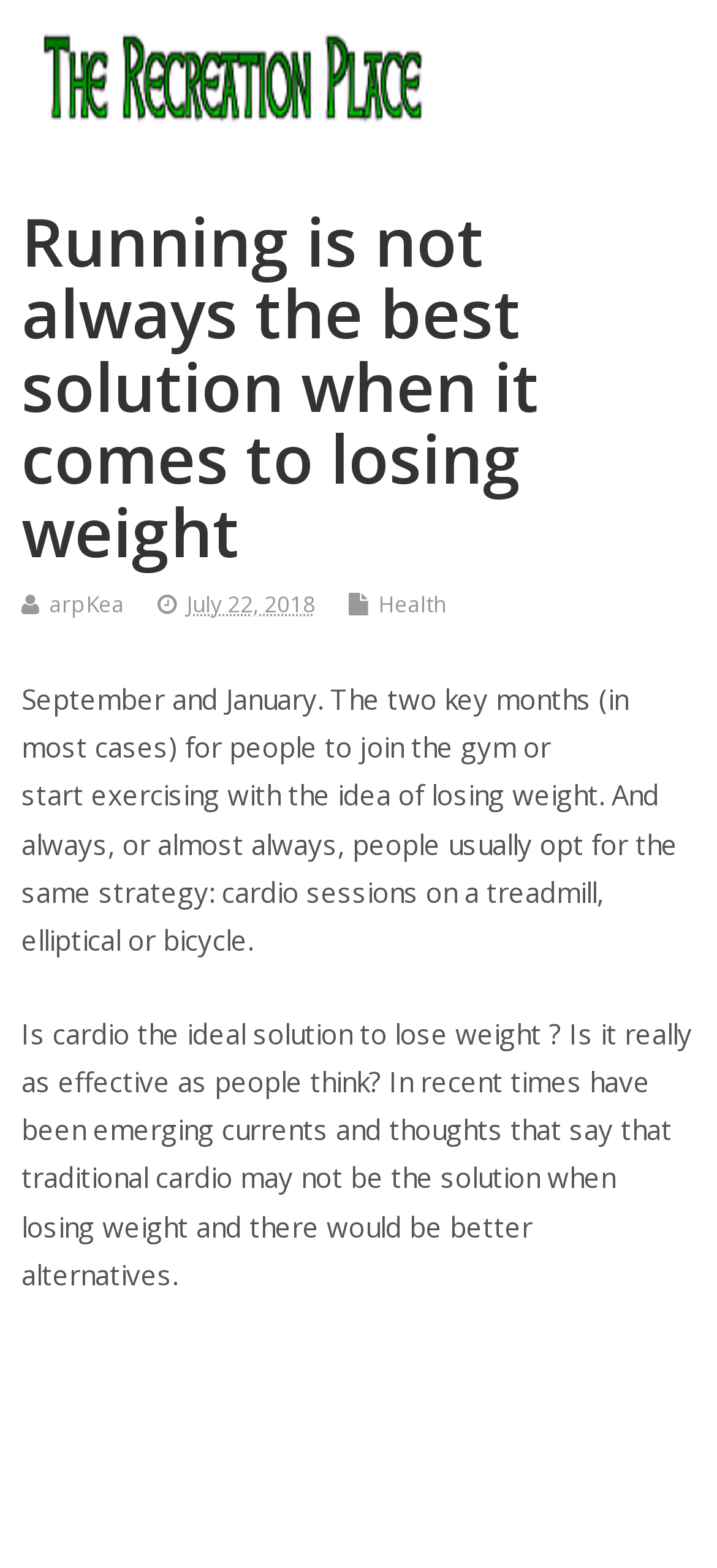Please extract the webpage's main title and generate its text content.

Running is not always the best solution when it comes to losing weight